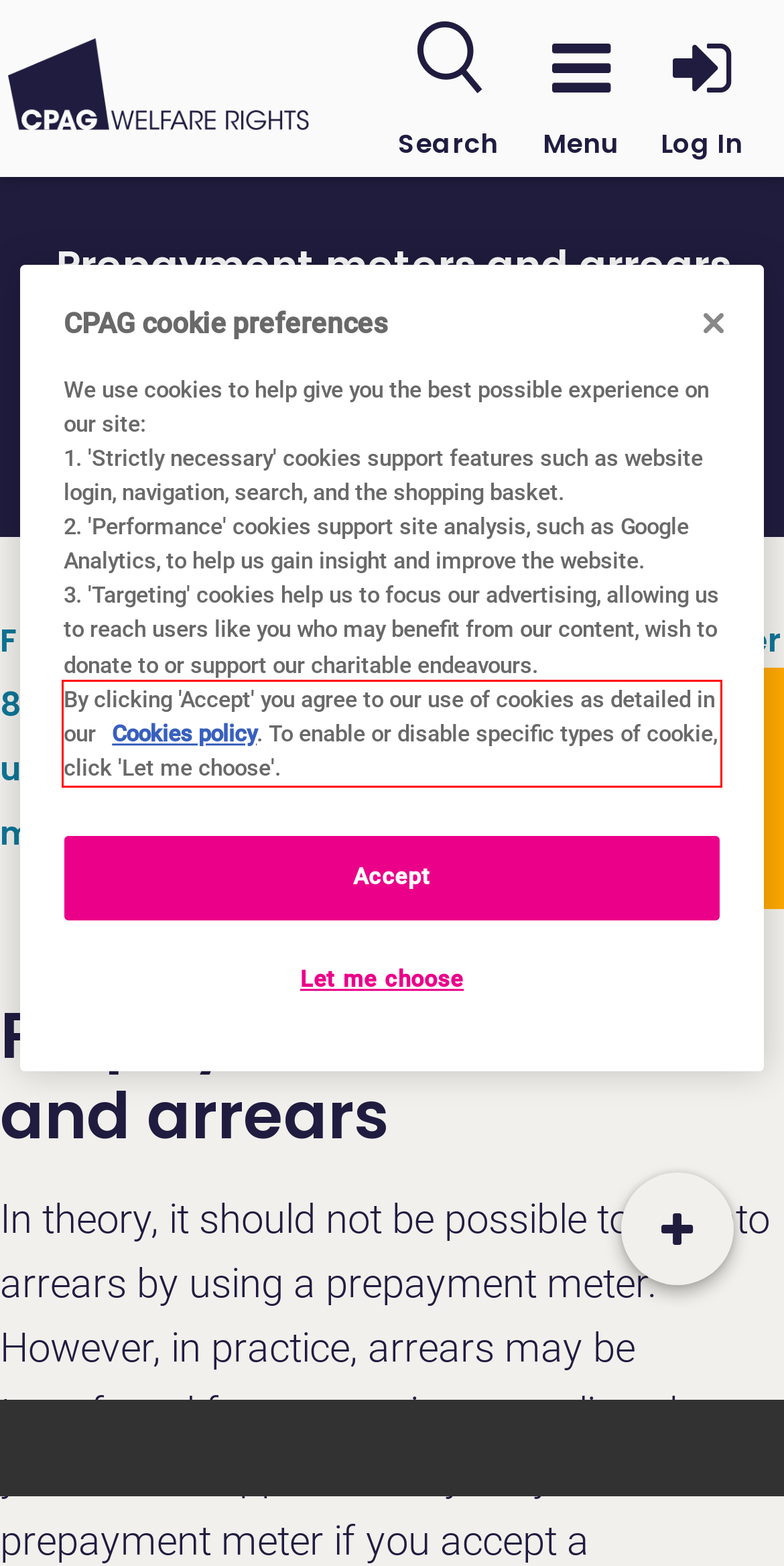Please perform OCR on the text within the red rectangle in the webpage screenshot and return the text content.

By clicking 'Accept' you agree to our use of cookies as detailed in our Cookies policy. To enable or disable specific types of cookie, click 'Let me choose'.